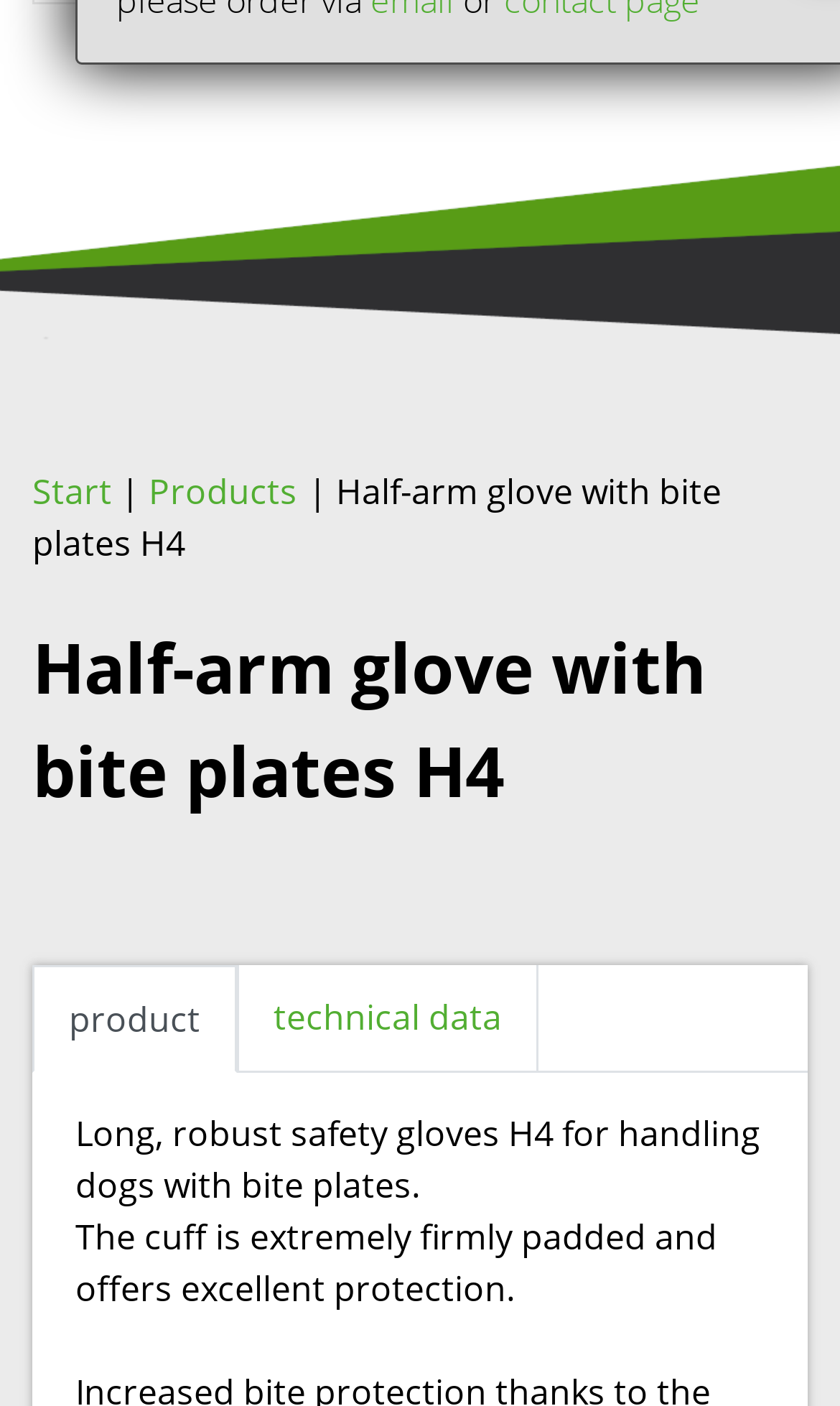Find the UI element described as: "Start" and predict its bounding box coordinates. Ensure the coordinates are four float numbers between 0 and 1, [left, top, right, bottom].

[0.038, 0.333, 0.133, 0.367]